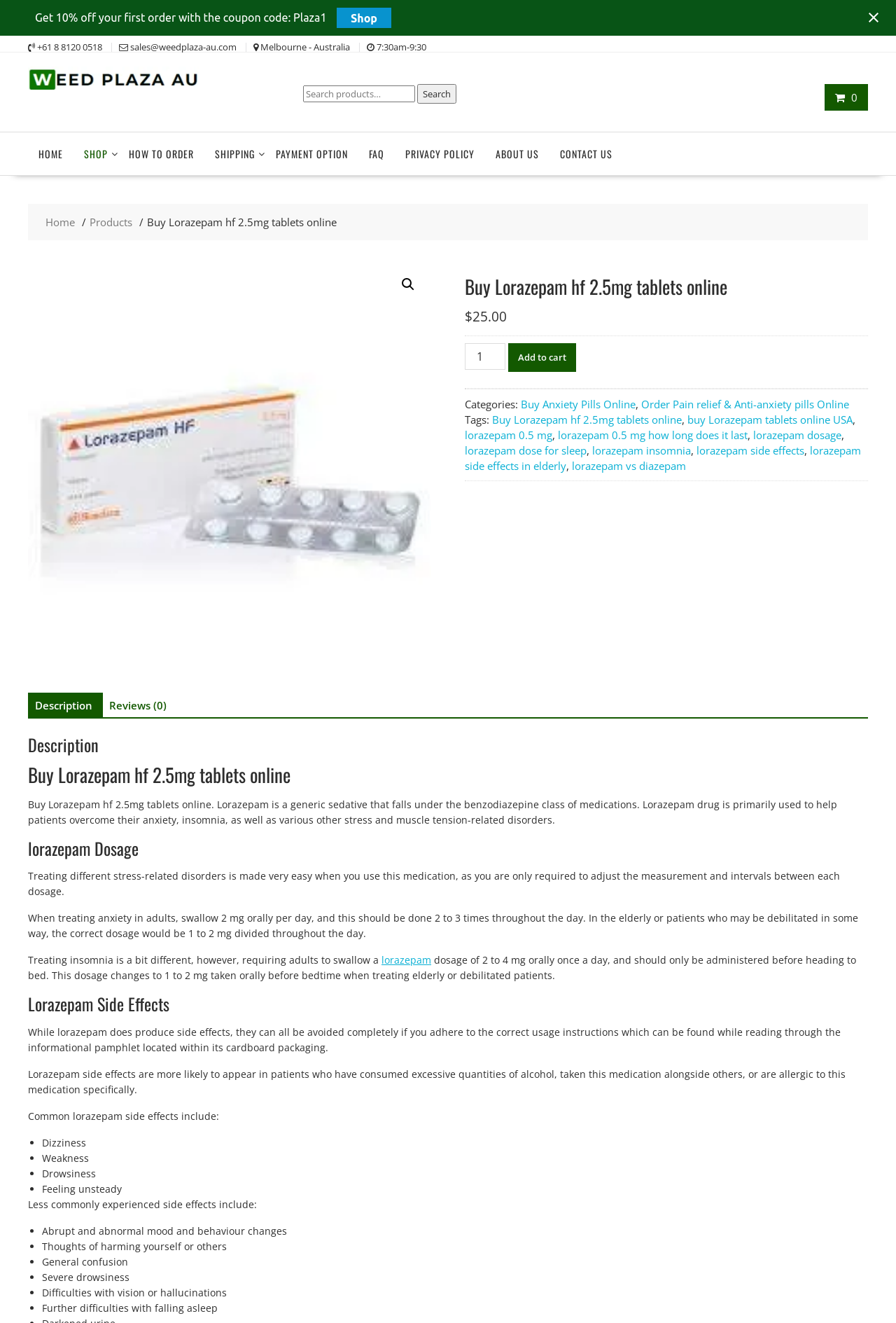Answer the question in a single word or phrase:
What are the common side effects of Lorazepam?

Dizziness, Weakness, etc.